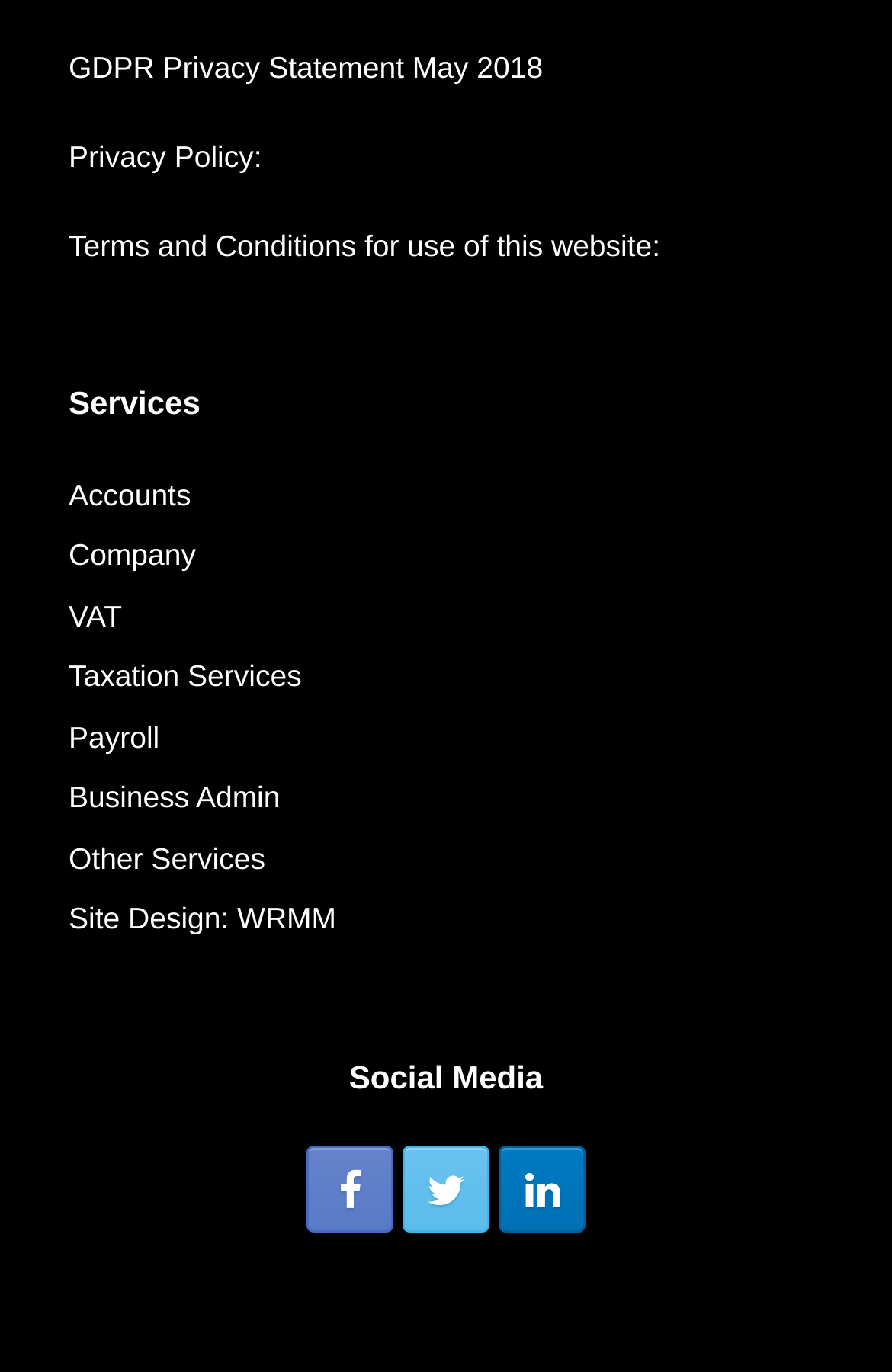Look at the image and give a detailed response to the following question: What is the company's privacy policy?

The company's privacy policy is accessible through a link element located at the top-left section of the webpage, with a bounding box of [0.077, 0.101, 0.294, 0.126].